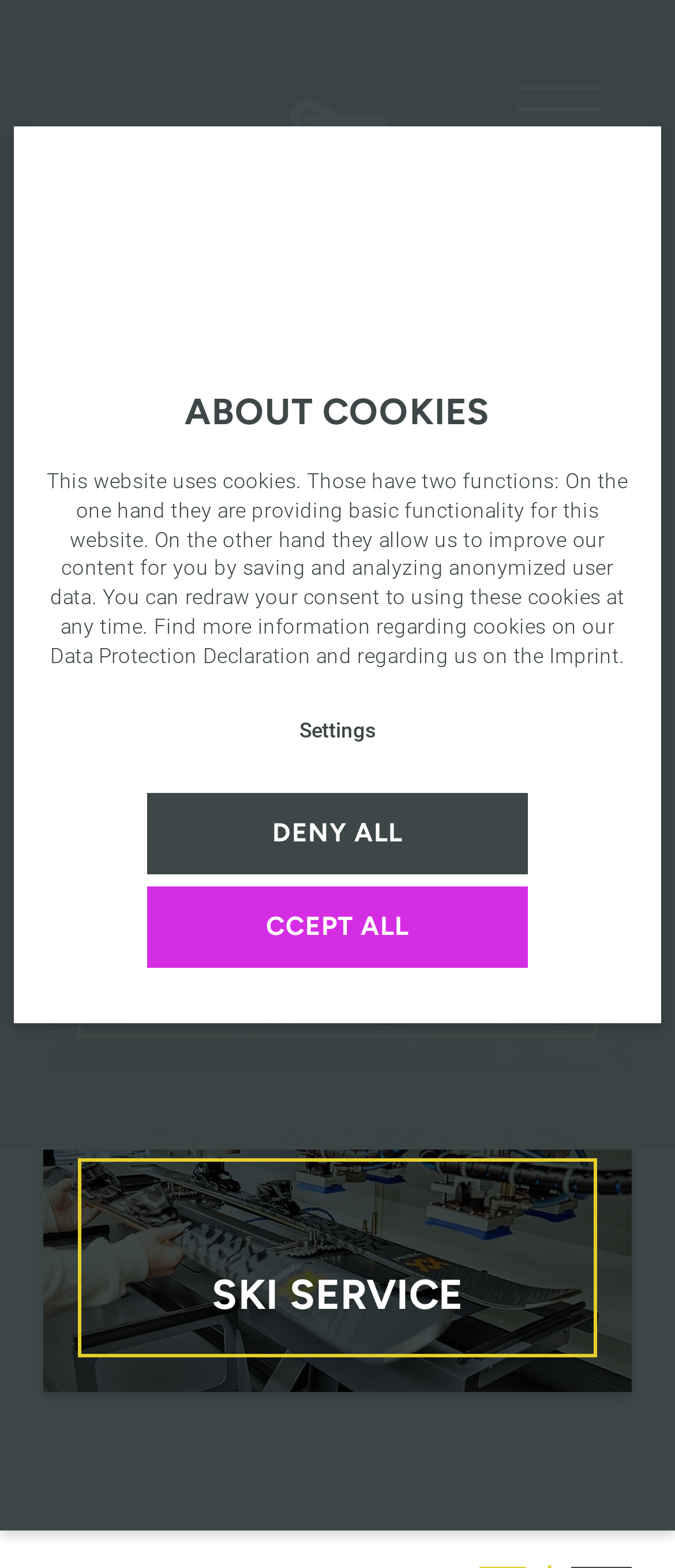Give a complete and precise description of the webpage's appearance.

The webpage is about Grizzly Sports, a ski rental store in Sölden. At the top, there is a logo of Grizzly Sports Sölden, which is an image with a link to the store's main page. Next to the logo, there is a "MENU" text. Below the logo, there are three links with images: "SKI RENTAL", "GRIZZLY SPORTS", and "SKI SERVICE", which are likely the main categories of the store.

On the page, there is a prominent cookie banner that covers most of the screen. The banner has an image of Grizzly Sports Sölden, a title "ABOUT COOKIES", and a paragraph of text explaining the use of cookies on the website. The text explains that cookies are used for basic functionality and to improve content by analyzing anonymized user data. There are also links to the "Data Protection Declaration" and "Imprint" pages.

Inside the cookie banner, there are three buttons: "Settings", "DENY ALL", and "ACCEPT ALL", which allow users to manage their cookie preferences.